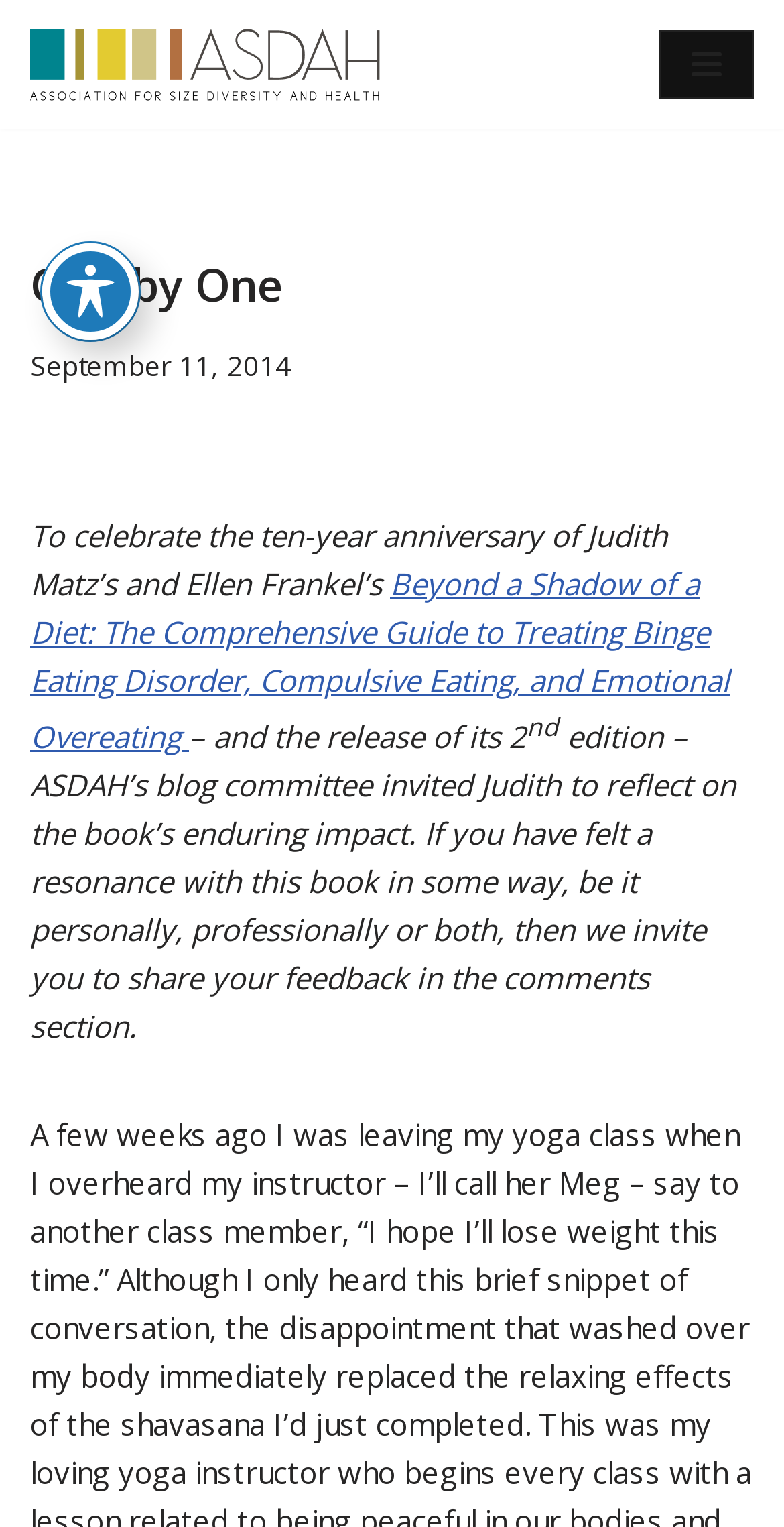For the given element description kora4live, determine the bounding box coordinates of the UI element. The coordinates should follow the format (top-left x, top-left y, bottom-right x, bottom-right y) and be within the range of 0 to 1.

None